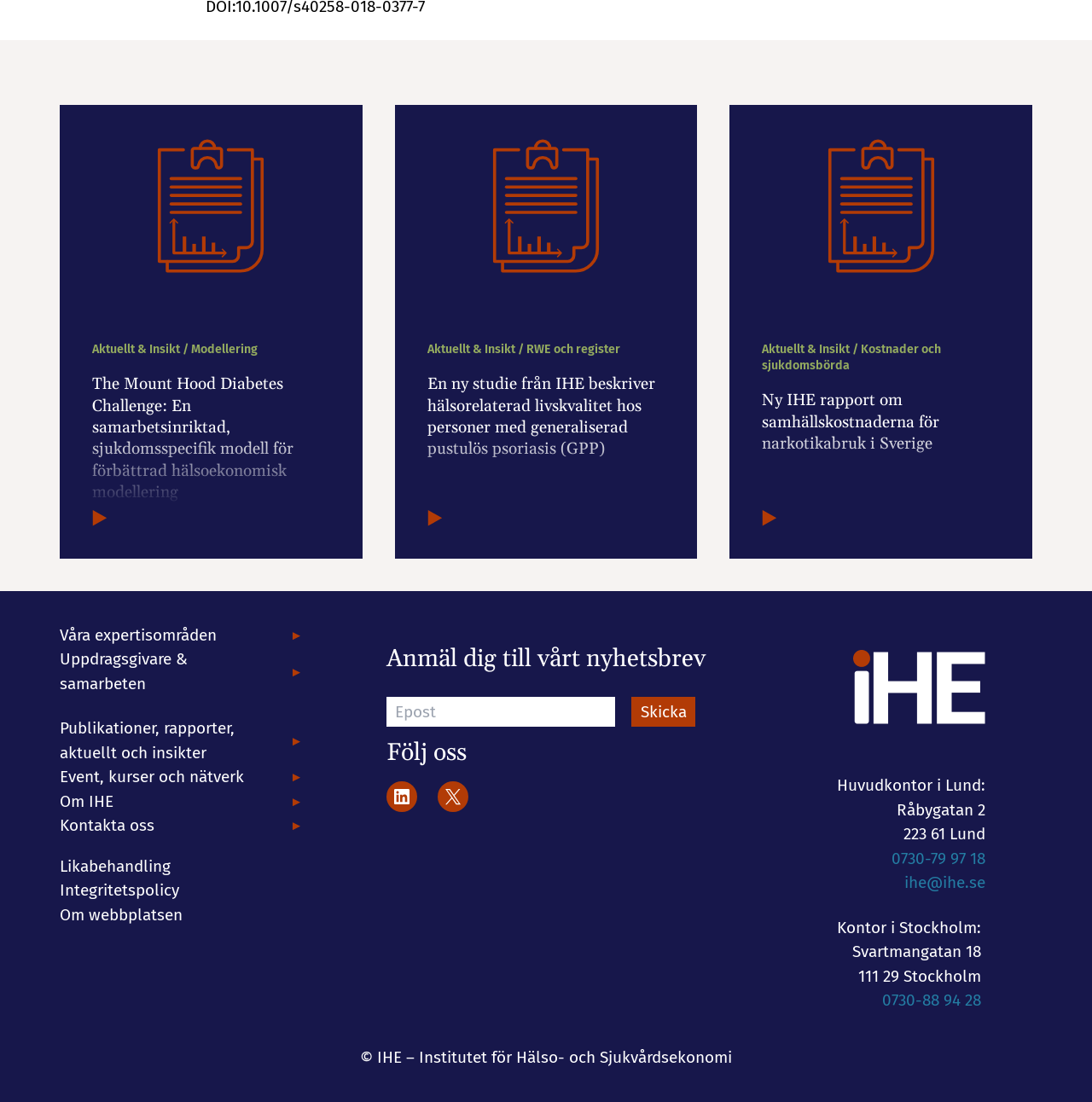What is the name of the institution? Using the information from the screenshot, answer with a single word or phrase.

IHE